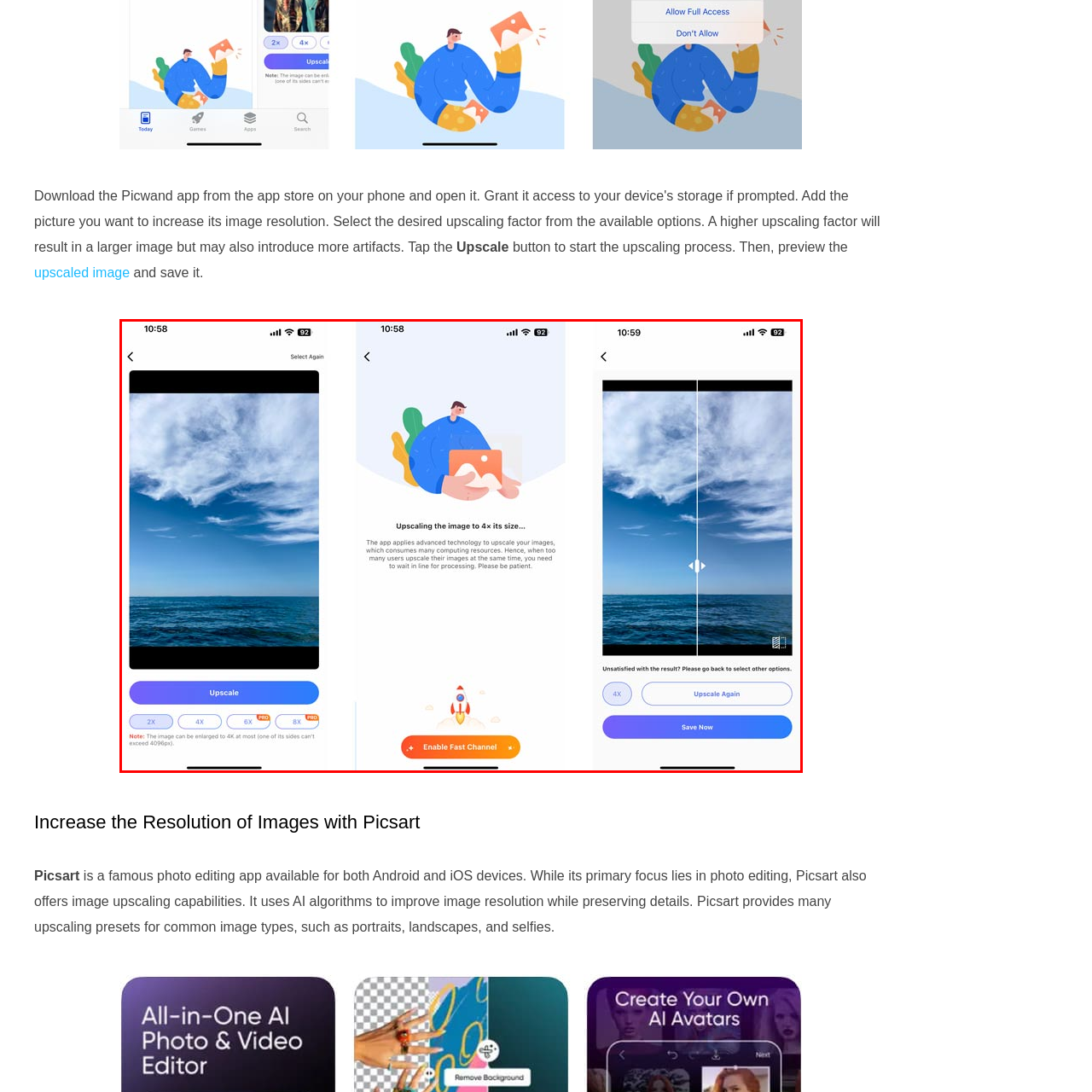Look at the photo within the red outline and describe it thoroughly.

This image showcases a three-step interface from an image upscaling application. The first screen on the left displays a selection for users to upscale their image, offering options such as 2X, 4X, 6X, and 8X enlargements, with a selection button labeled "Upscale." Positioned above the image, there's a note indicating a limit on enlargement, with a maximum side size of 4096 pixels.

The center screen provides an overview of the upscaling process, highlighting that the app utilizes advanced technology requiring significant computational resources. Users are advised about possible wait times due to high demand for the service.

The rightmost screen allows users to compare the original image with the upscaled version, featuring a slider for fine adjustments. Below this, options to upscale again or save the improved image are presented, ensuring users can easily navigate their choices.